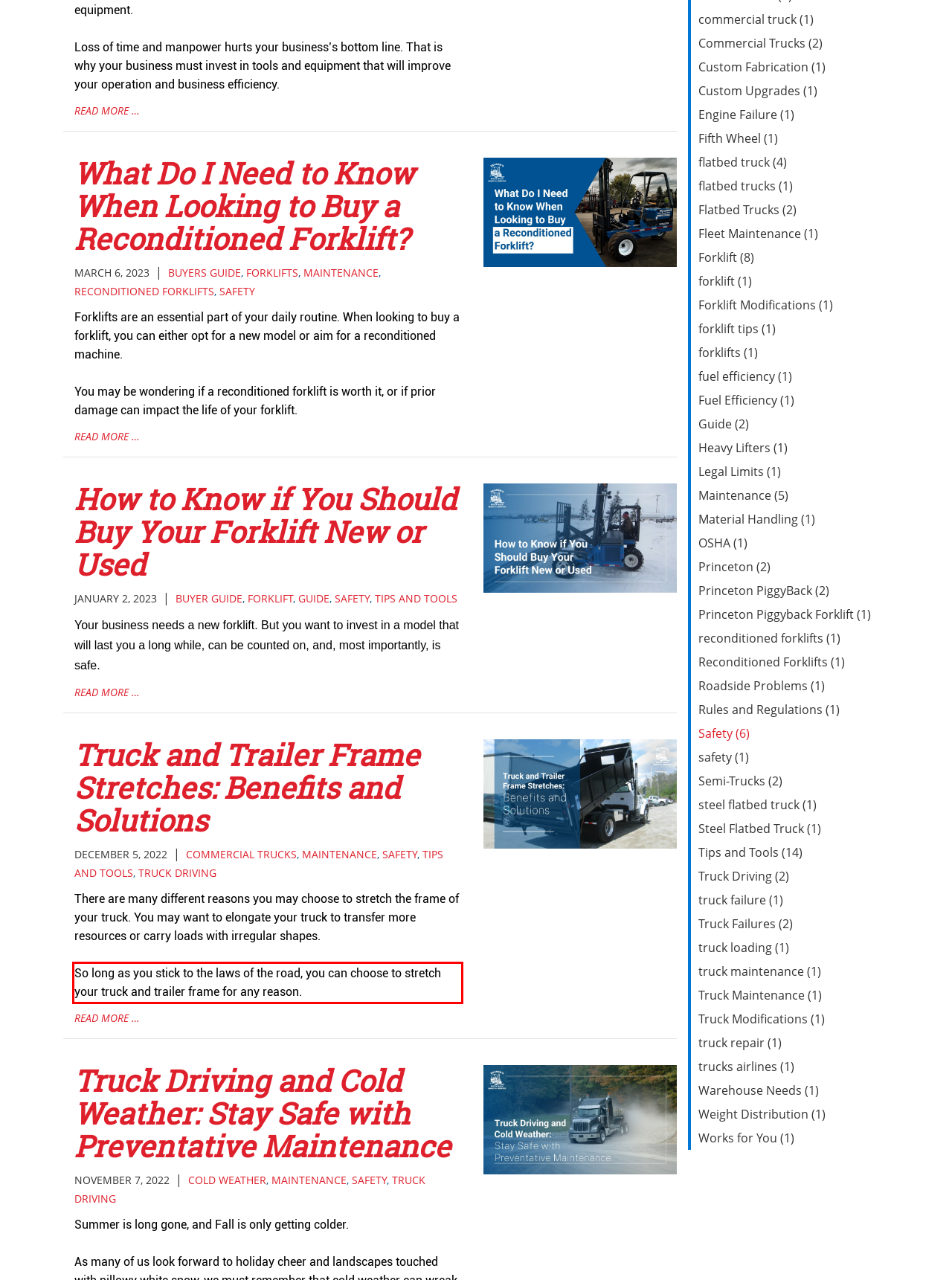Please analyze the provided webpage screenshot and perform OCR to extract the text content from the red rectangle bounding box.

So long as you stick to the laws of the road, you can choose to stretch your truck and trailer frame for any reason.